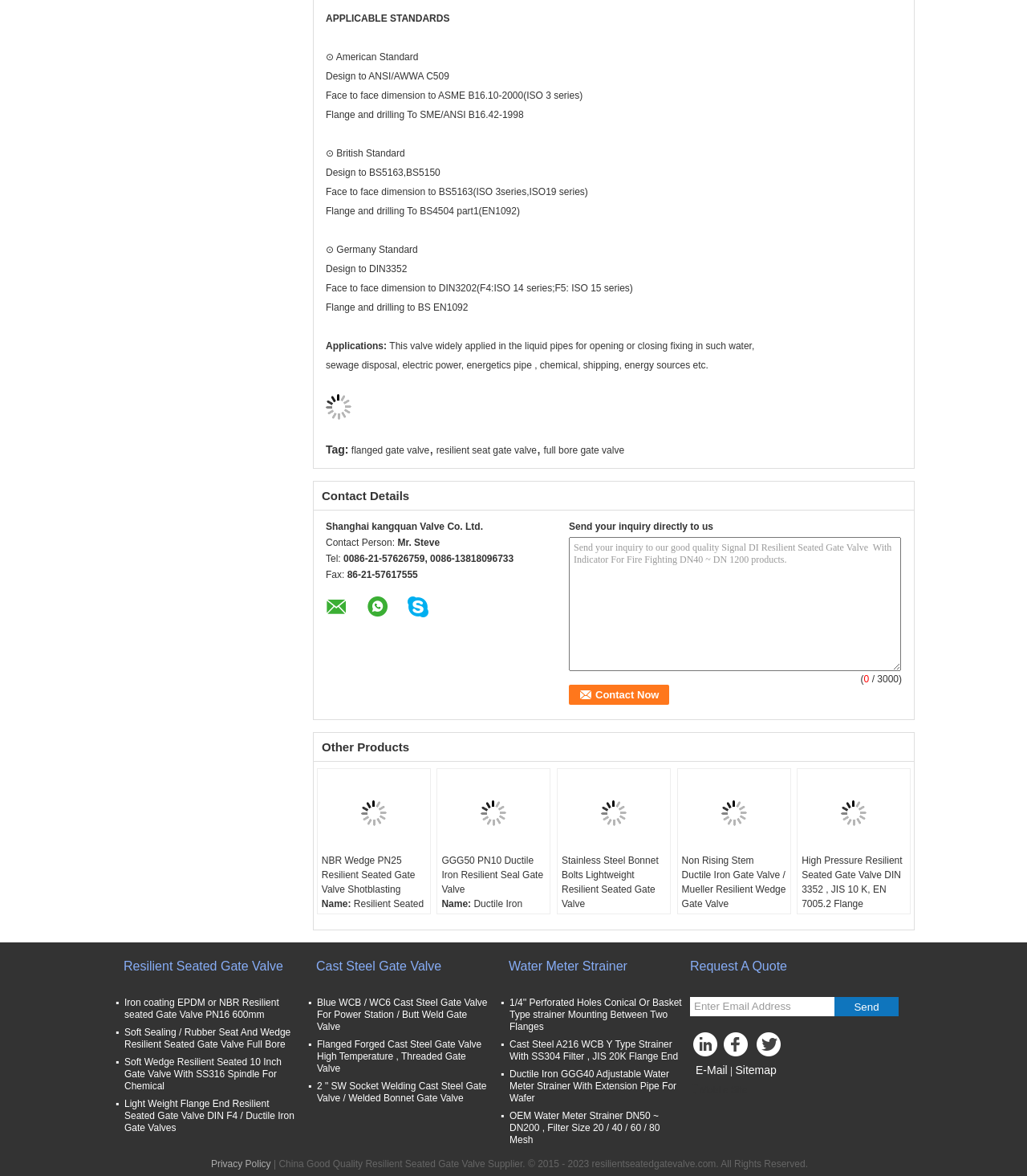Give the bounding box coordinates for the element described as: "Battery Fault Insertion Unit".

None